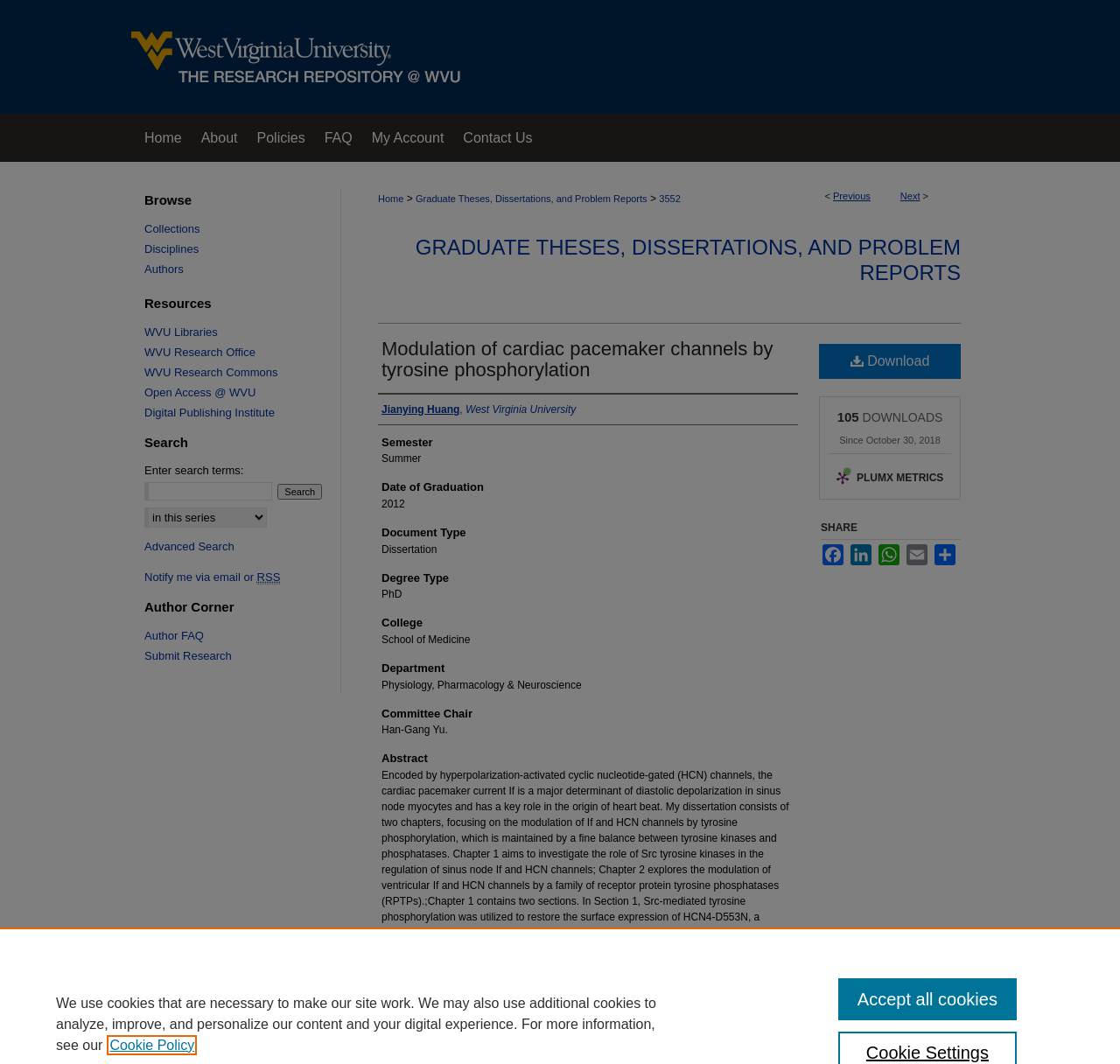Determine the coordinates of the bounding box for the clickable area needed to execute this instruction: "Click the 'Previous' link".

[0.744, 0.179, 0.777, 0.189]